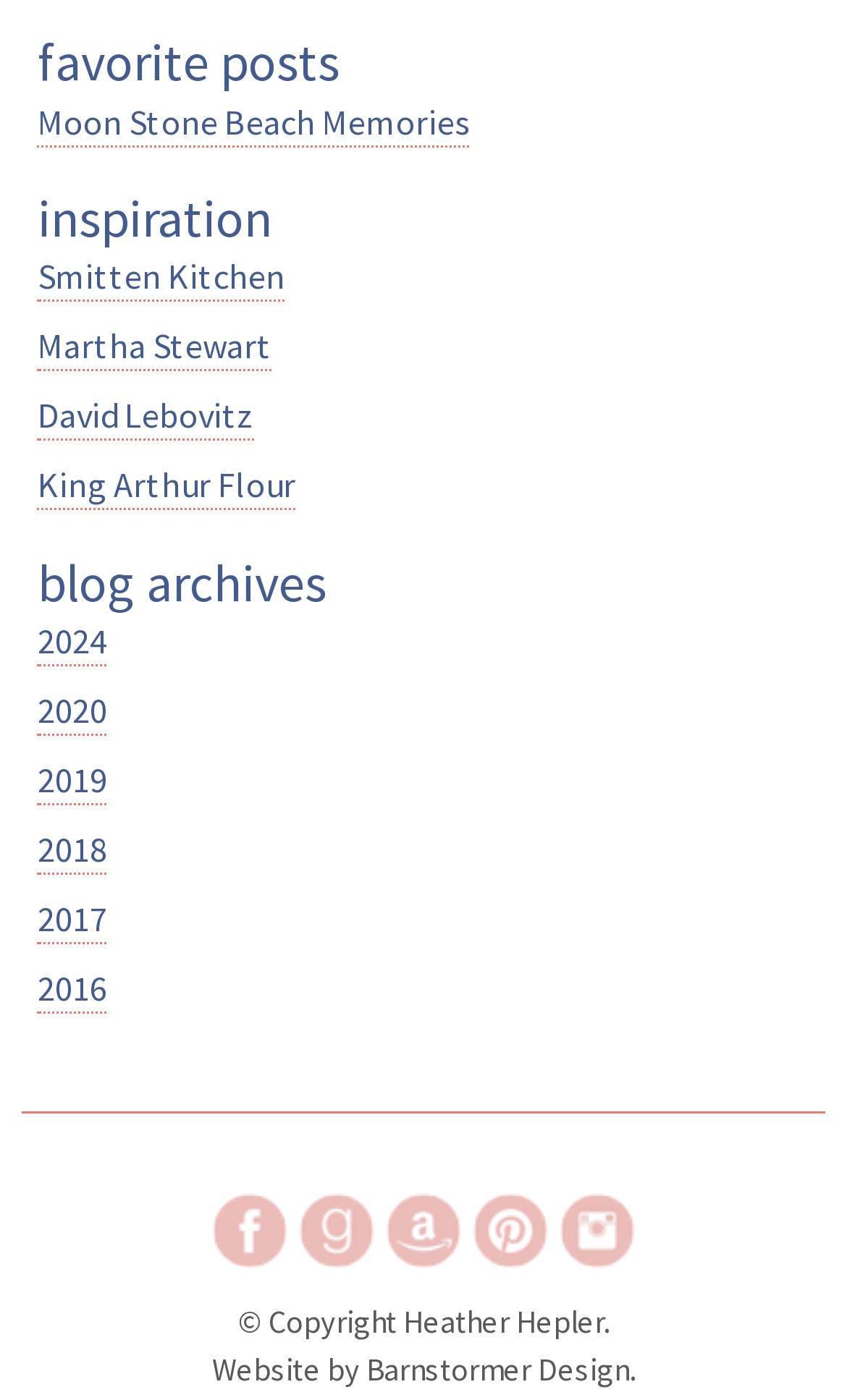Predict the bounding box coordinates of the UI element that matches this description: "Barnstormer Design". The coordinates should be in the format [left, top, right, bottom] with each value between 0 and 1.

[0.432, 0.964, 0.742, 0.992]